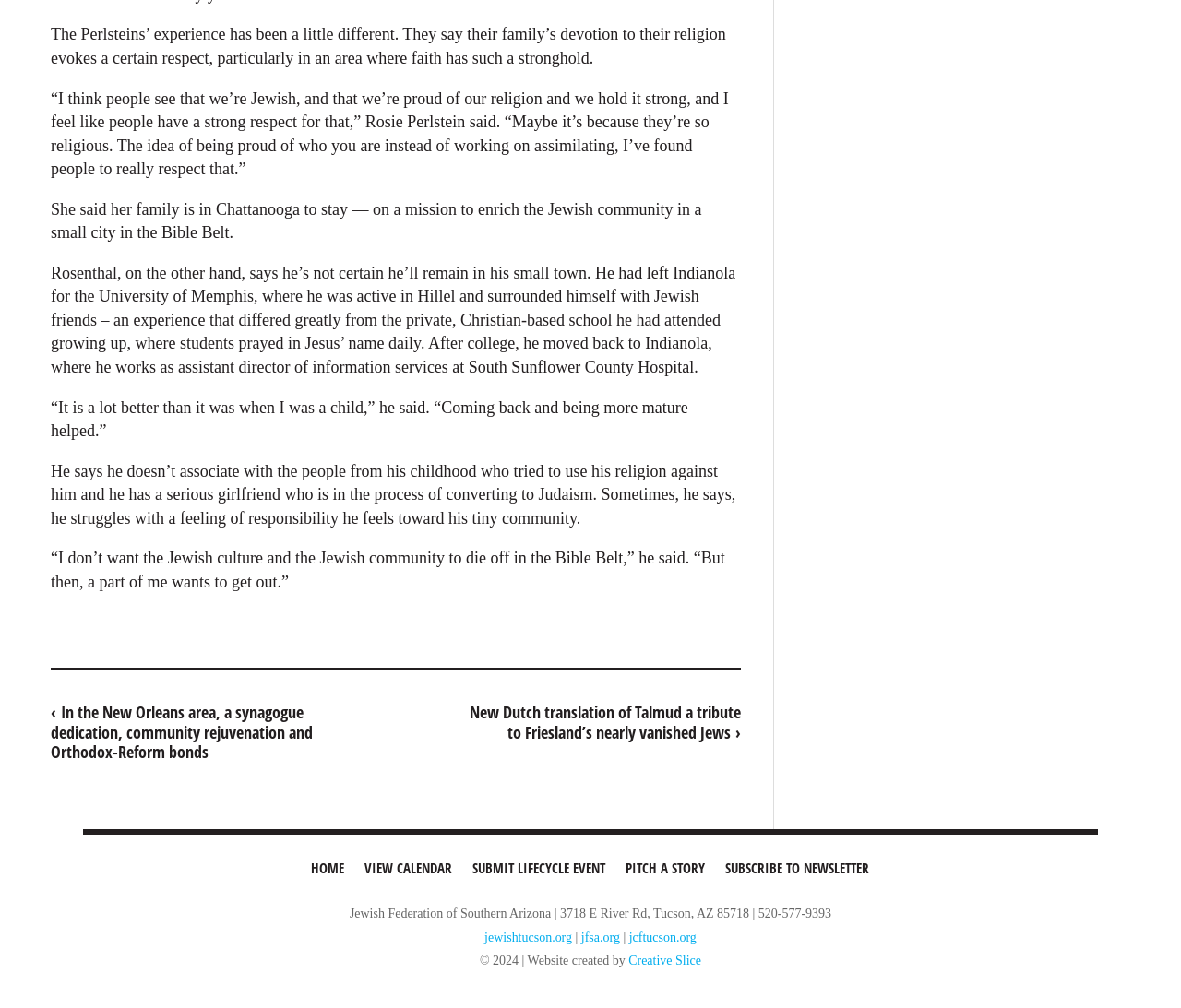Please predict the bounding box coordinates (top-left x, top-left y, bottom-right x, bottom-right y) for the UI element in the screenshot that fits the description: Pitch a Story

[0.523, 0.841, 0.604, 0.881]